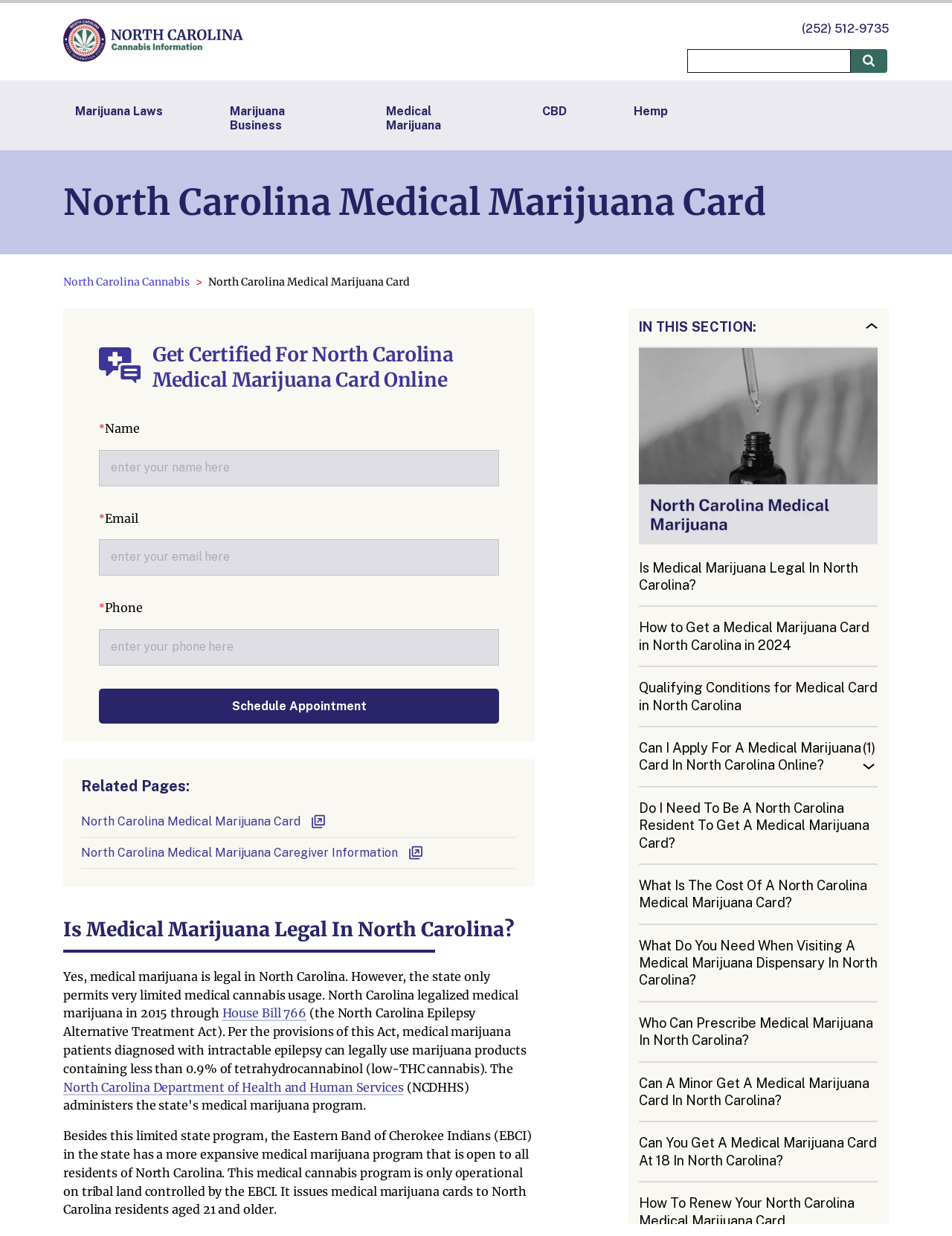Please identify and generate the text content of the webpage's main heading.

North Carolina Medical Marijuana Card